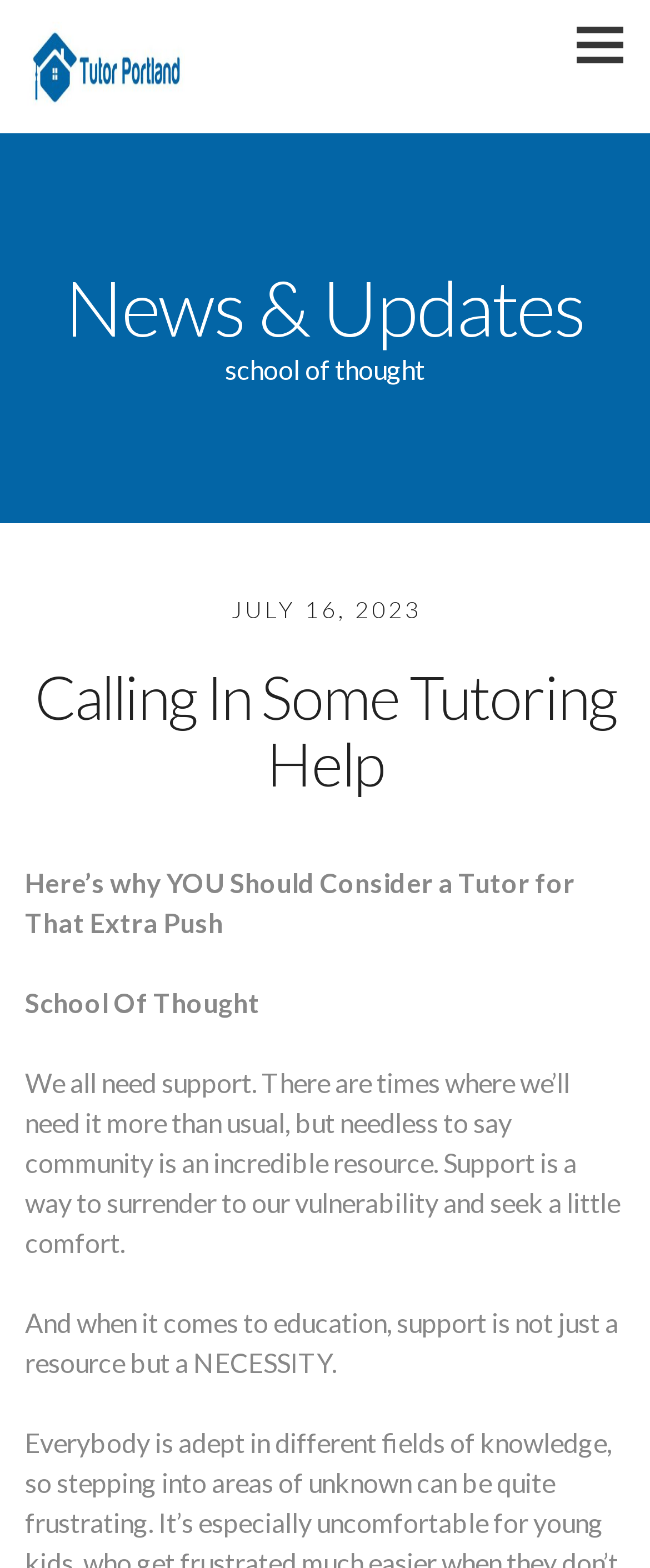What is the name of the tutoring service?
Please respond to the question with a detailed and thorough explanation.

The name of the tutoring service can be found in the top-left corner of the webpage, where it says 'school of thought - Tutor Portland'. This is also confirmed by the image with the same text, and the static text 'School Of Thought' found later on the page.